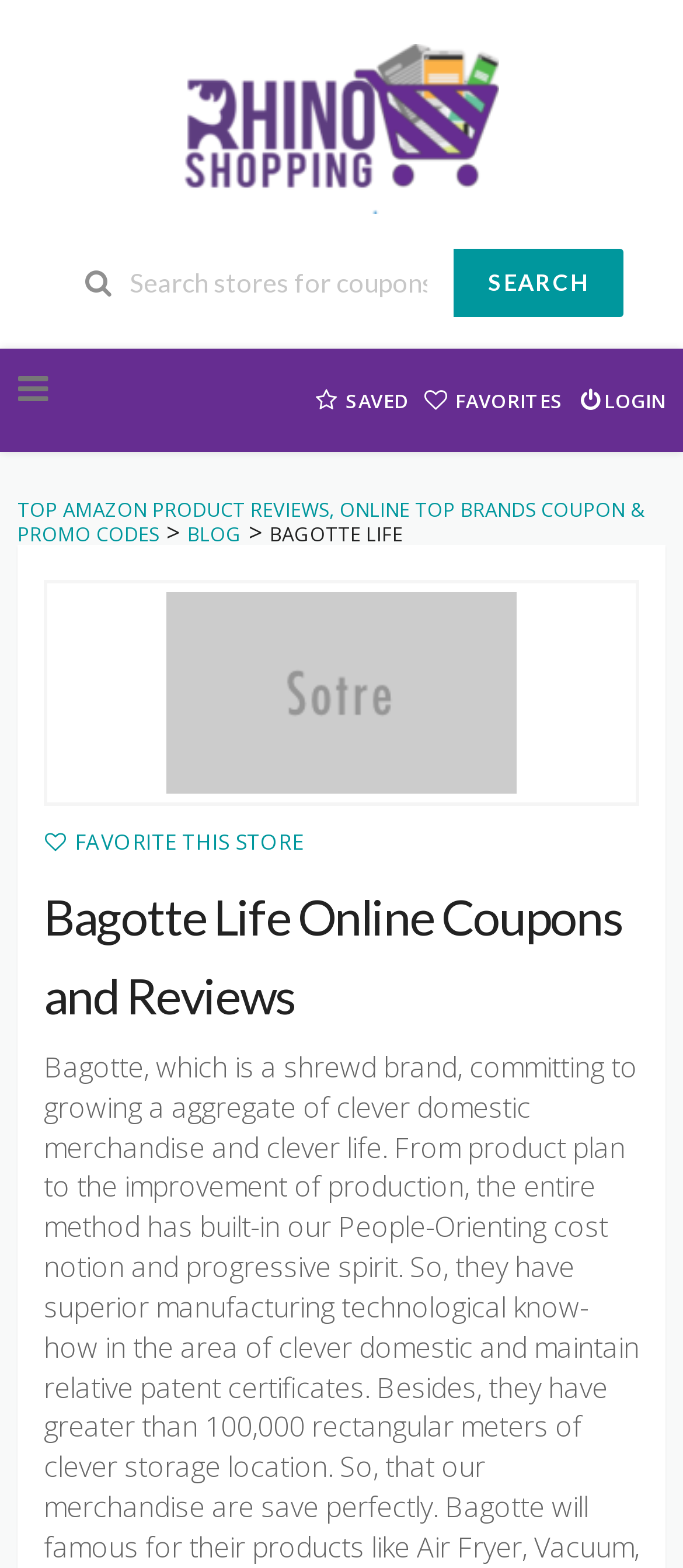What is the name of the store being featured?
Please provide an in-depth and detailed response to the question.

The store's name 'Bagotte Life' is prominently displayed on the webpage, suggesting that this webpage is dedicated to providing coupons, deals, and reviews for Bagotte Life products.